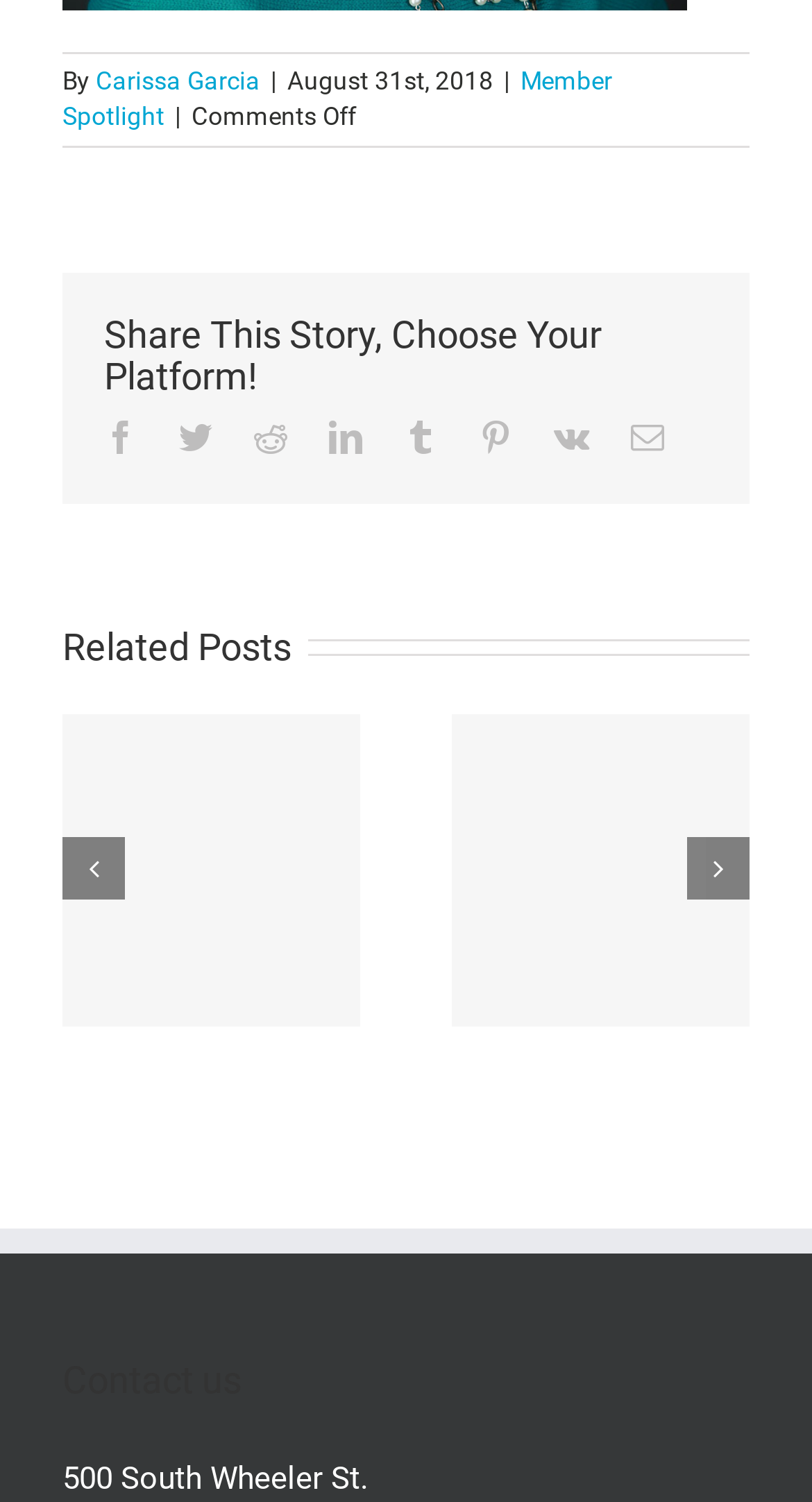Respond with a single word or phrase for the following question: 
What is the date of the article?

August 31st, 2018